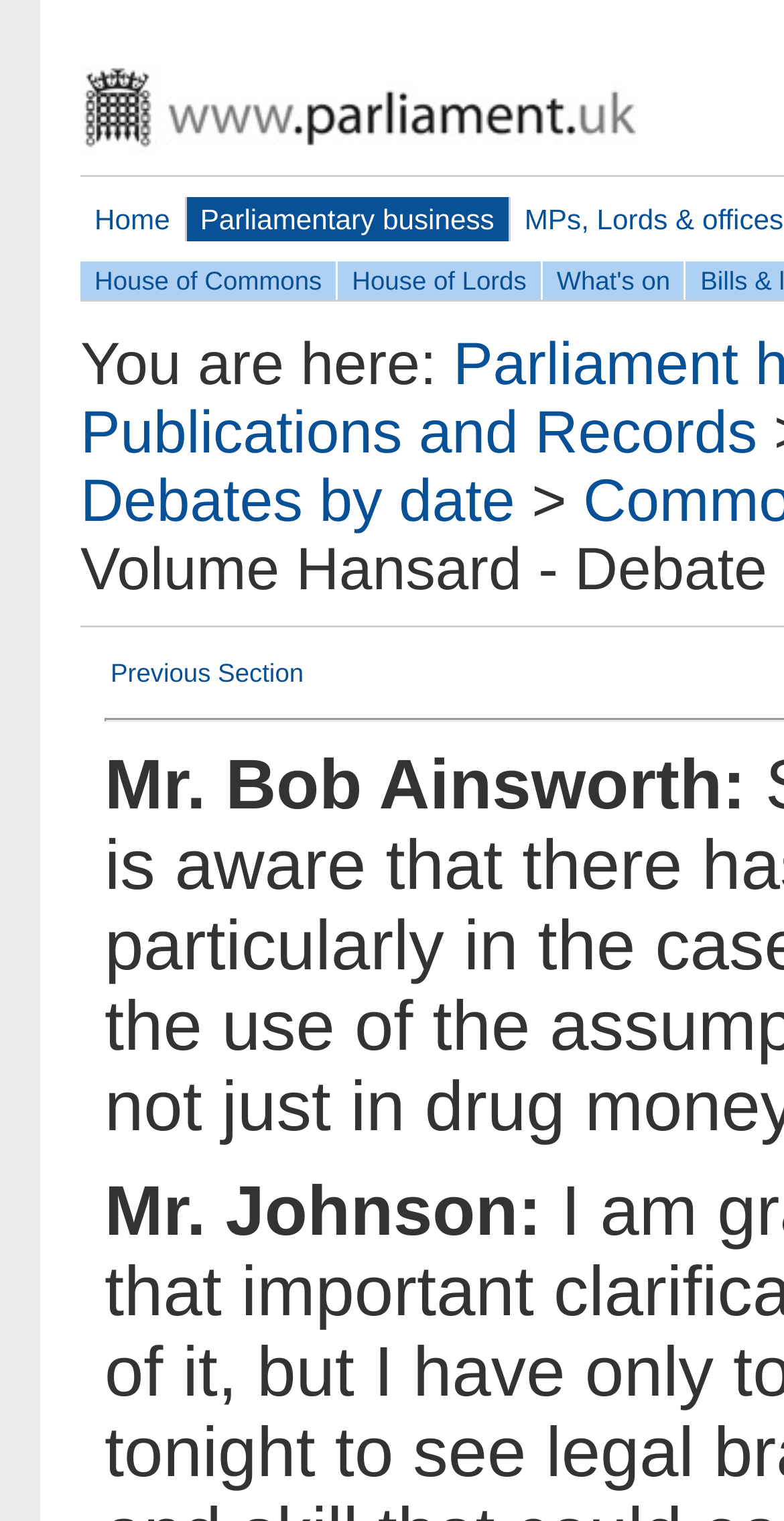Create a detailed narrative of the webpage’s visual and textual elements.

The webpage appears to be a transcript of debates from the House of Commons on February 27, 2002. At the top of the page, there are several links, including "Home", "Parliamentary business", "House of Commons", "House of Lords", and "What's on", which are positioned horizontally across the page. 

Below these links, there is a text "You are here:" followed by a link to "Publications and Records". This link is accompanied by a table cell containing a link to "Previous Section", which is positioned to the right of the "You are here:" text.

The main content of the page consists of a series of speeches or statements made by different individuals, including Mr. Bob Ainsworth and Mr. Johnson. Their names are displayed in a prominent font, with Mr. Bob Ainsworth's statement appearing above Mr. Johnson's.